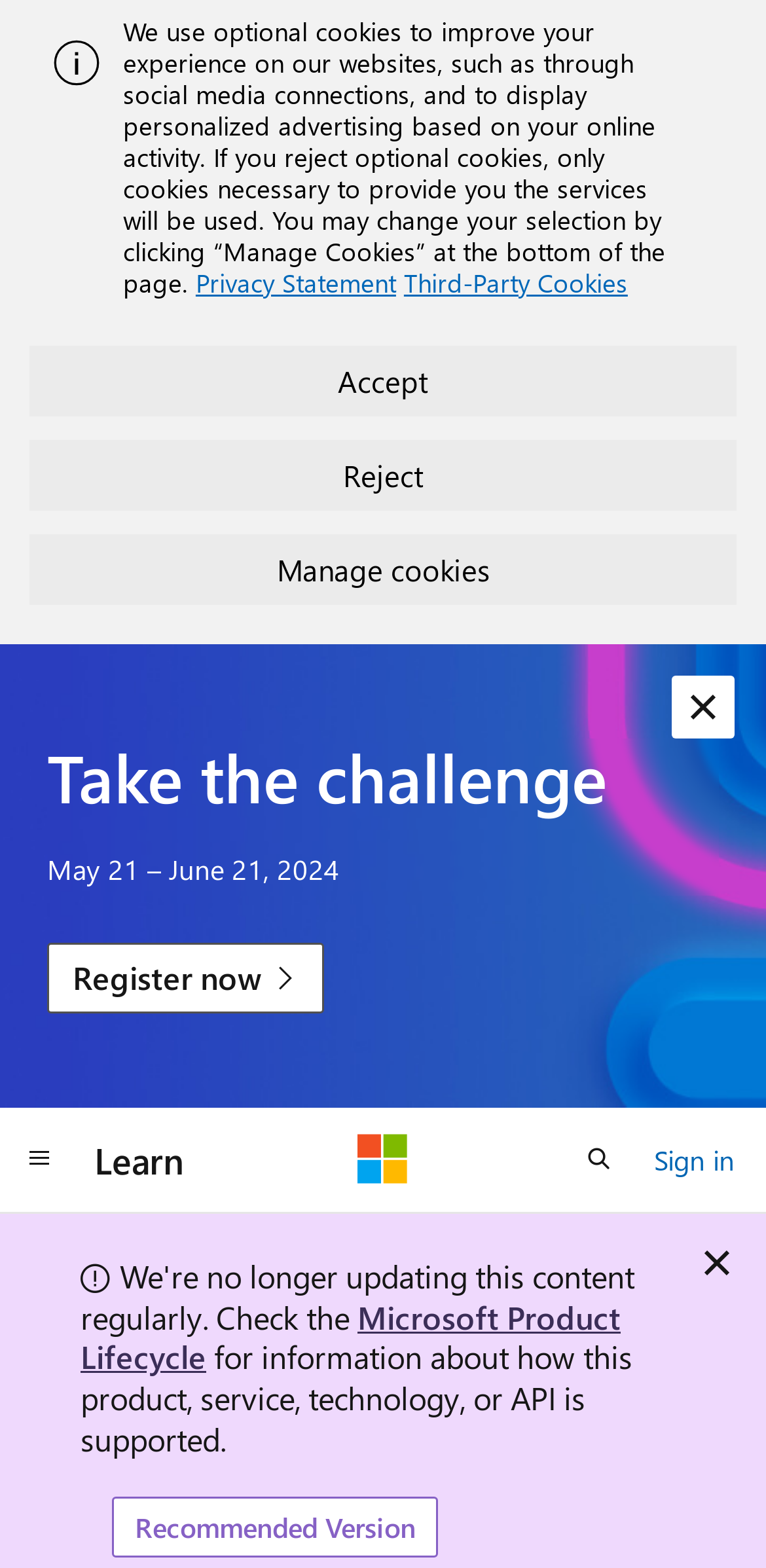Based on the image, provide a detailed response to the question:
What is the purpose of the 'Manage Cookies' button?

I inferred the purpose of the 'Manage Cookies' button by considering its location and context, which is near the cookie-related text and buttons, and its label, which suggests that it allows users to manage their cookie preferences.